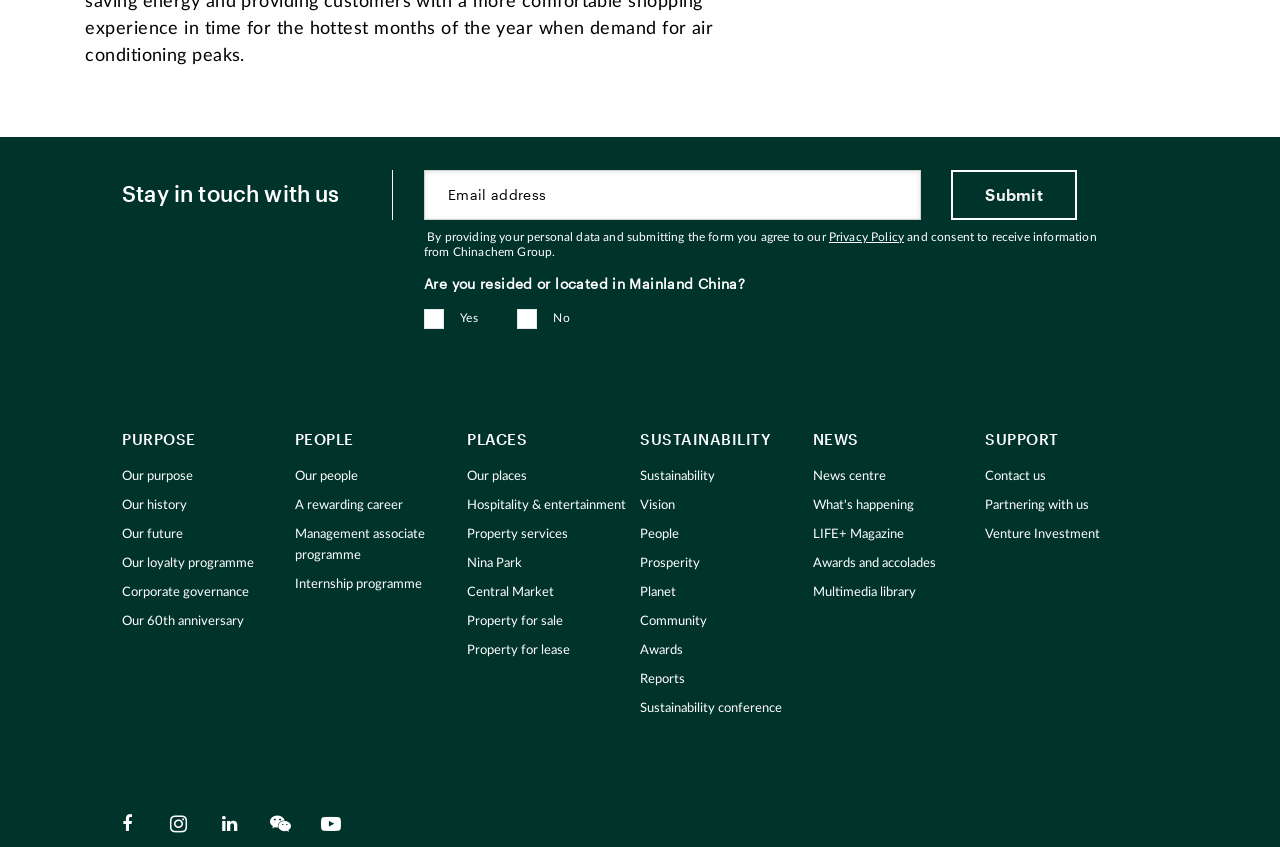Provide a brief response to the question below using one word or phrase:
How many social media platforms are listed?

5